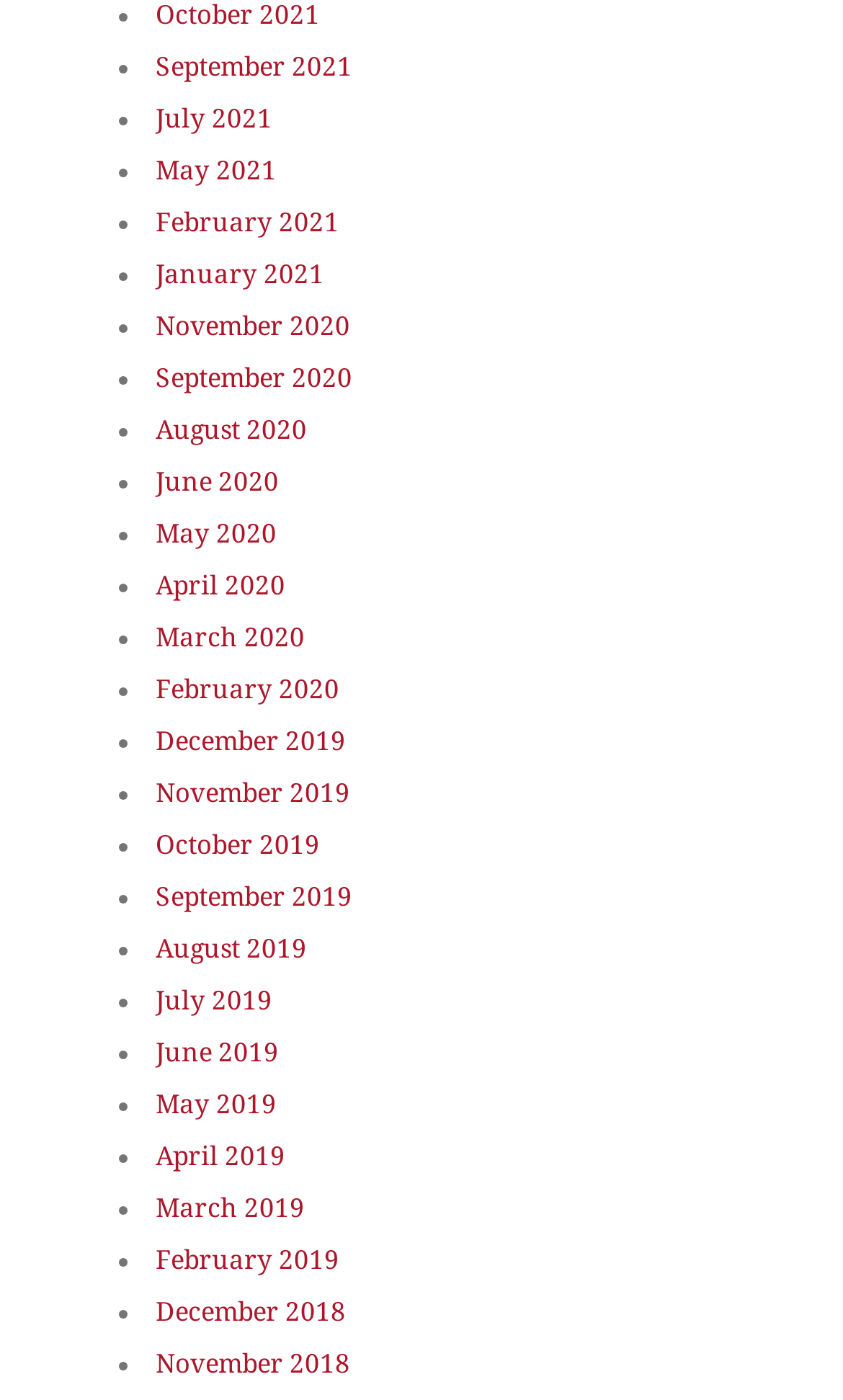Determine the bounding box coordinates for the area that should be clicked to carry out the following instruction: "View May 2019".

[0.185, 0.778, 0.328, 0.8]